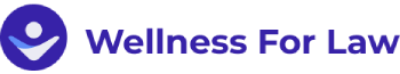Provide a thorough description of the image, including all visible elements.

The image features the logo of "Wellness For Law," which incorporates a stylized figure alongside the text. The design features a modern and clean aesthetic, primarily utilizing shades of purple. The logo symbolizes the organization's dedication to supporting legal professionals with reliable information related to medical law and healthcare reform. This emblem is a central branding element for the organization, conveying trust and professionalism in its mission to educate and inform about pertinent legal updates and medical malpractice statistics.